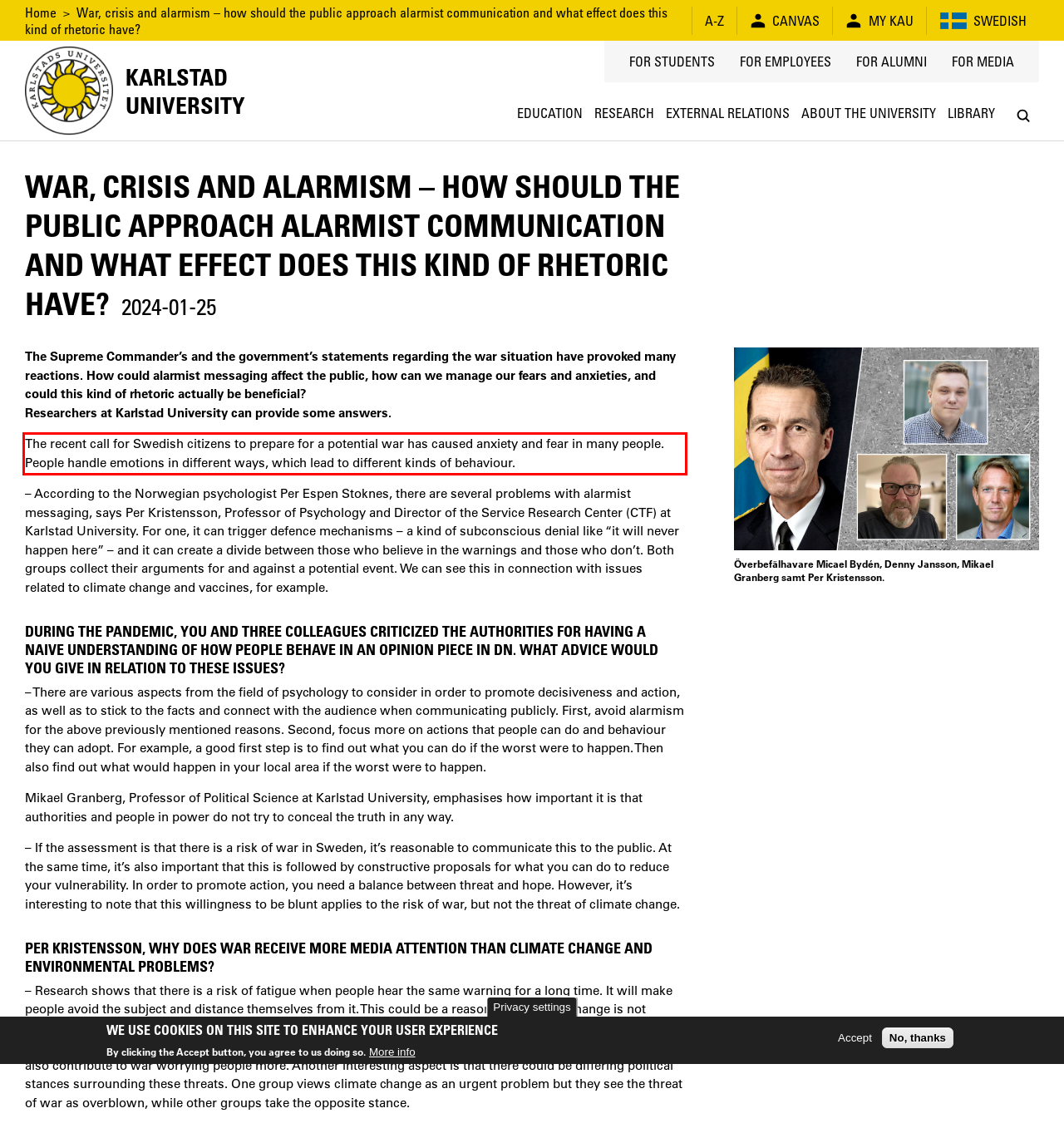You have a screenshot with a red rectangle around a UI element. Recognize and extract the text within this red bounding box using OCR.

The recent call for Swedish citizens to prepare for a potential war has caused anxiety and fear in many people. People handle emotions in different ways, which lead to different kinds of behaviour.